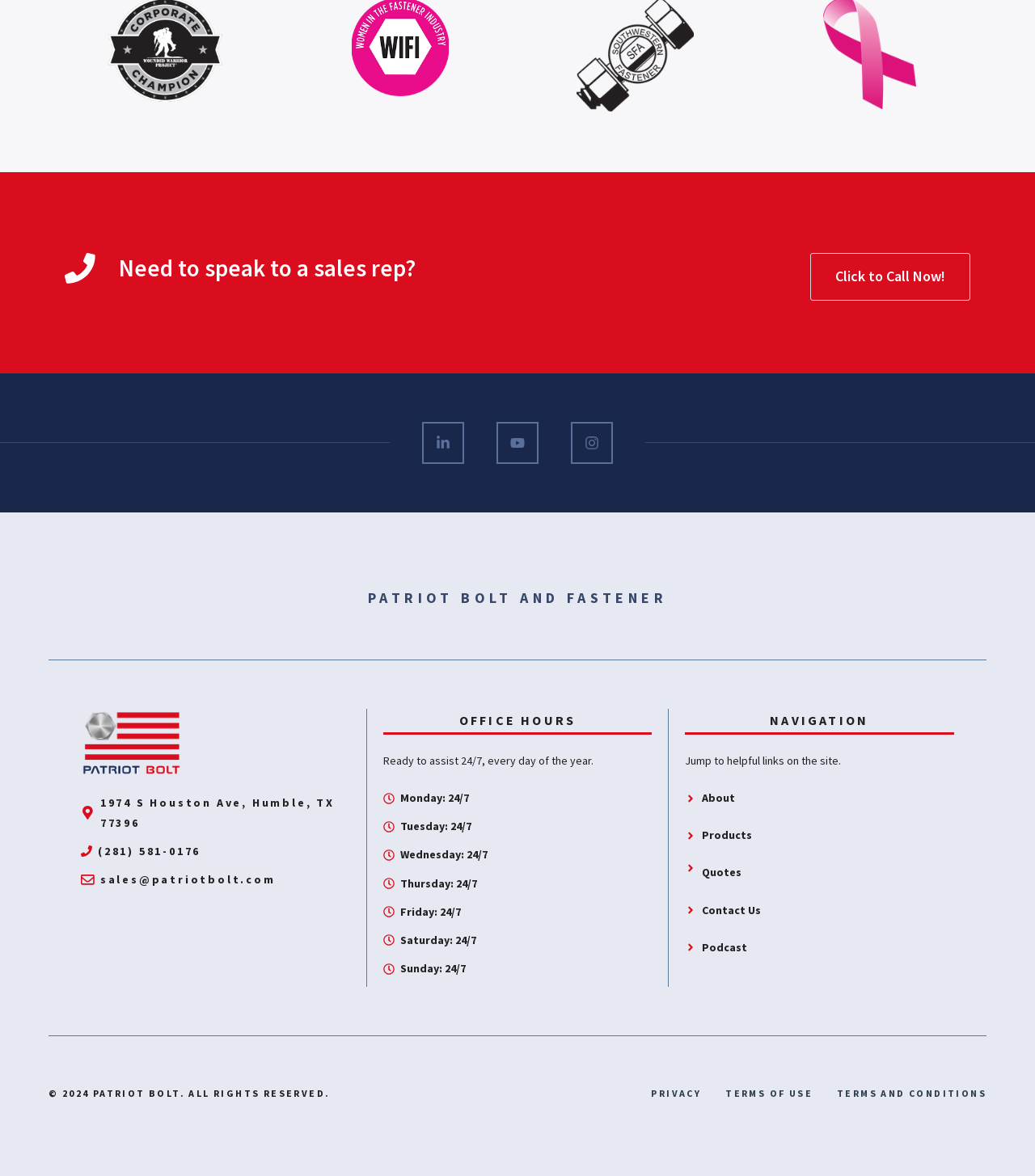Please look at the image and answer the question with a detailed explanation: What is the email address?

The email address can be found in the StaticText element with the text 'sales@patriotbolt.com' at coordinates [0.097, 0.742, 0.266, 0.754].